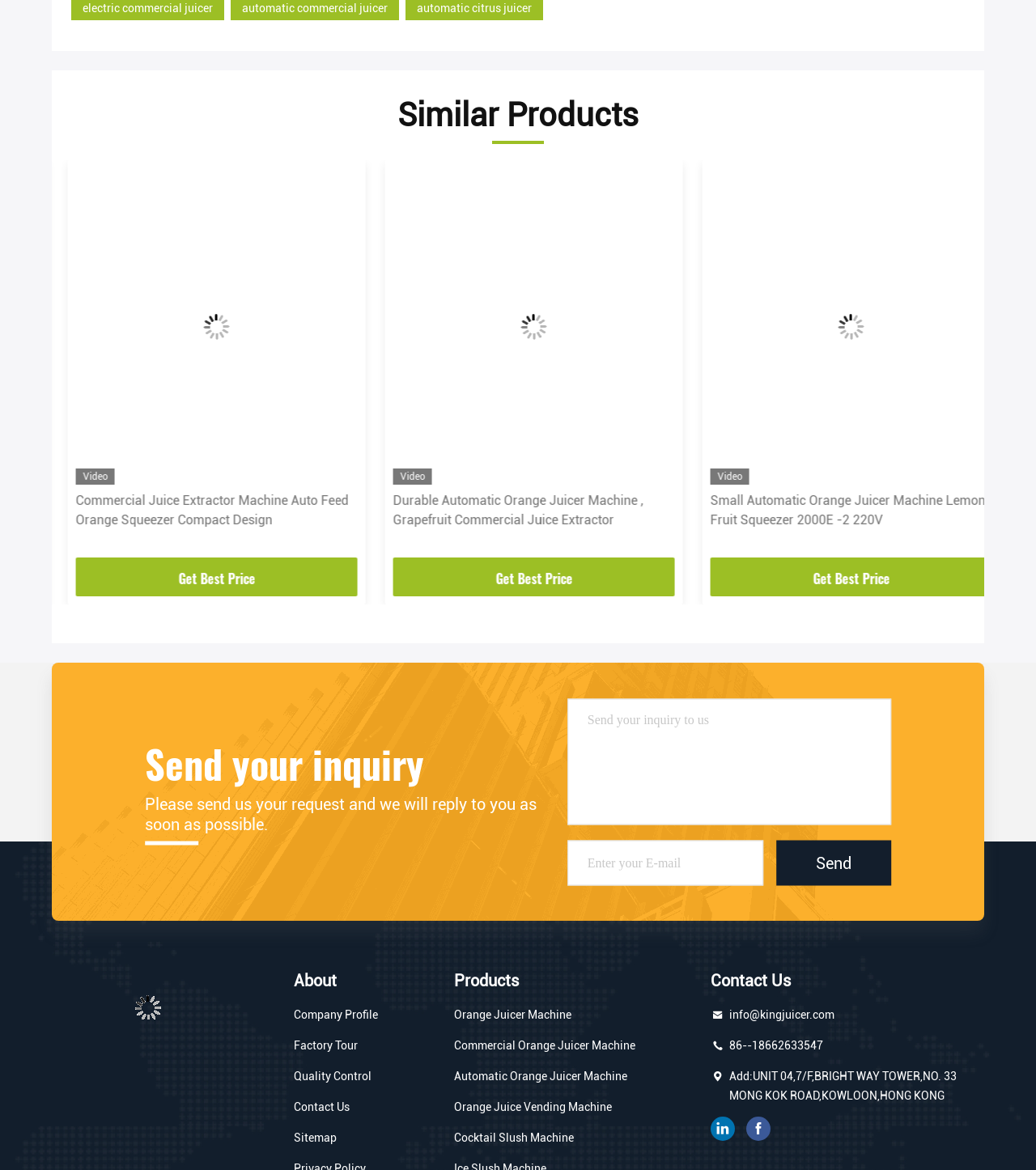Pinpoint the bounding box coordinates of the area that must be clicked to complete this instruction: "Read 'Embracing Diversity: A Guide to Skincare for All Skin Types'".

None